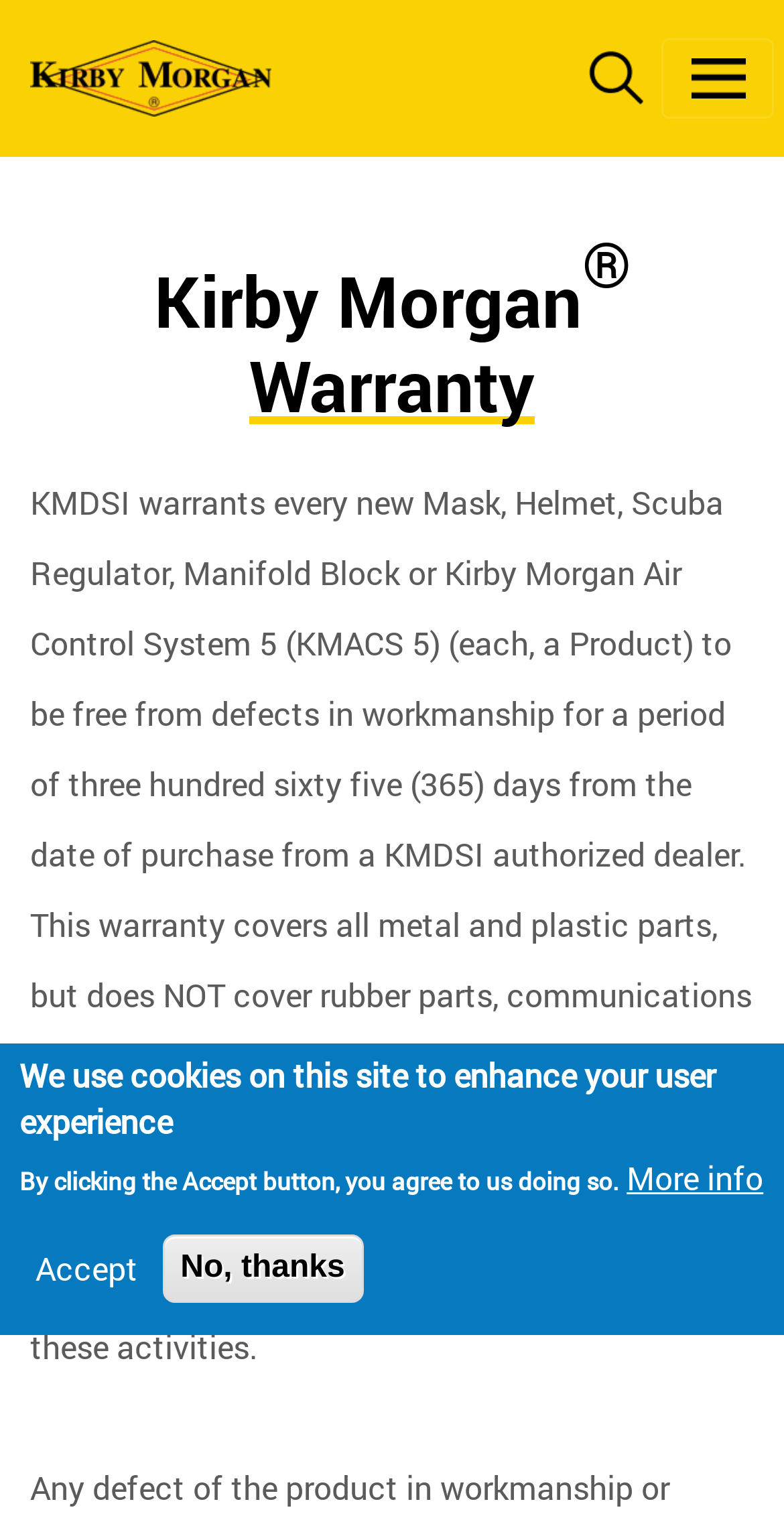Give a detailed account of the webpage, highlighting key information.

The webpage is about the warranty policy of Kirby Morgan, a company that manufactures diving equipment. At the top of the page, there is a banner that serves as the site header, spanning the entire width of the page. Below the banner, there is a navigation menu with links to different sections of the website, including "Home", "Products", "Company", "Support", and "Dealers". The navigation menu is collapsible and can be toggled by a button on the right side of the page.

Below the navigation menu, there is a heading that reads "Kirby Morgan Warranty", which is centered on the page. Underneath the heading, there is a block of text that outlines the warranty policy, including the duration of the warranty, what is covered, and what is not covered. The text is quite lengthy and takes up most of the page.

At the bottom of the page, there is a cookie consent dialog box that pops up to inform users about the use of cookies on the website. The dialog box has a heading, a brief description of the cookie policy, and three buttons: "More info", "Accept", and "No, thanks". The dialog box is centered on the page and takes up about a quarter of the screen.